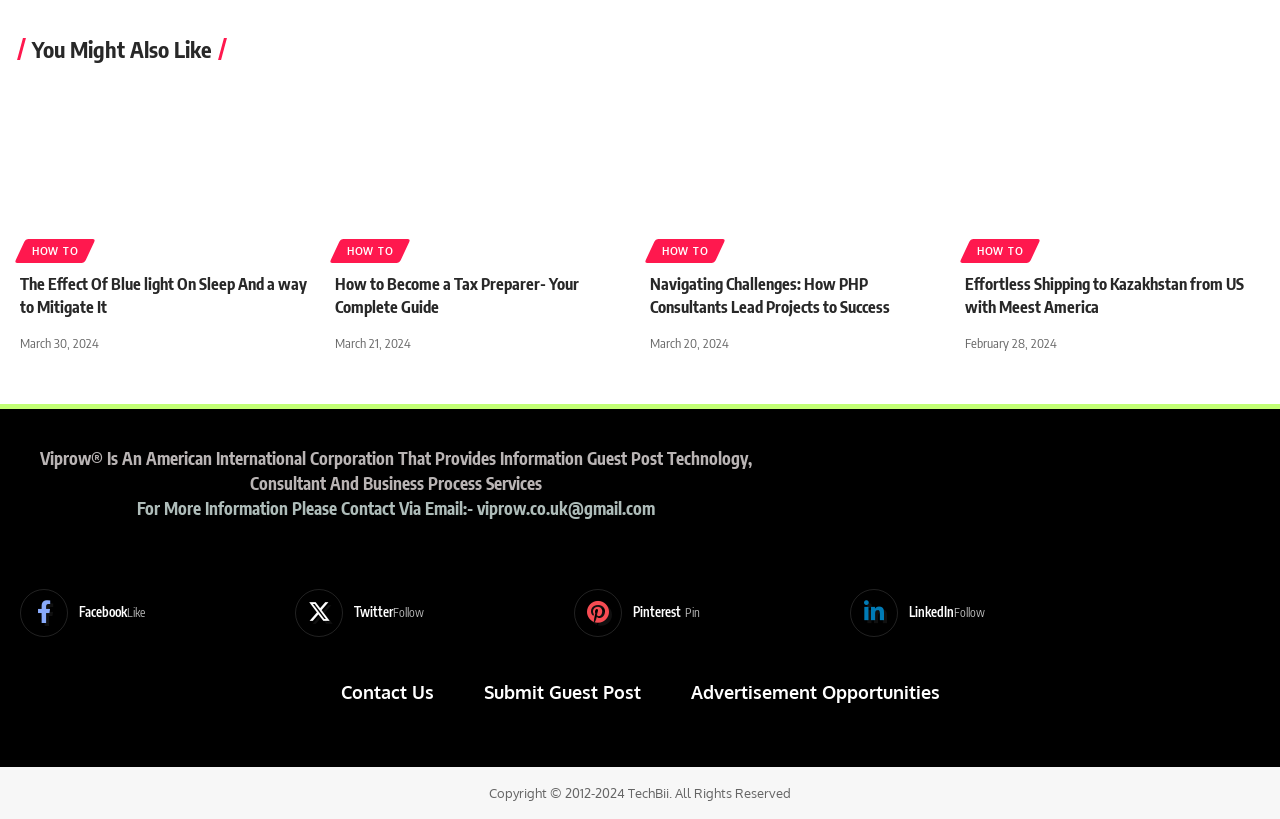How many articles are listed on this page?
Give a detailed and exhaustive answer to the question.

I counted the number of headings that describe articles, which are 'The Effect Of Blue light On Sleep And a way to Mitigate It', 'How to Become a Tax Preparer- Your Complete Guide', 'Navigating Challenges: How PHP Consultants Lead Projects to Success', 'Effortless Shipping to Kazakhstan from US with Meest America', and found that there are 5 articles listed on this page.